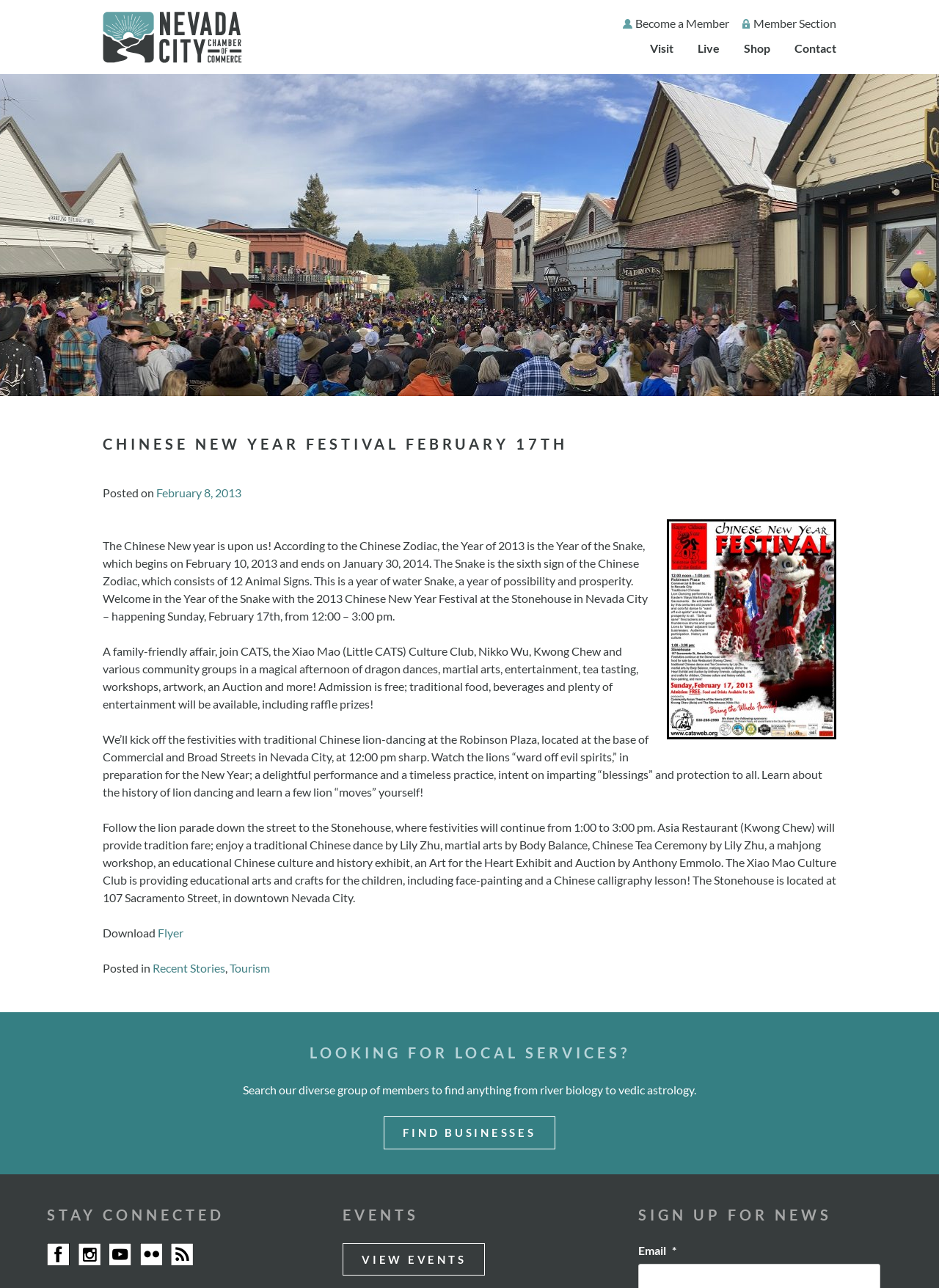Locate the primary heading on the webpage and return its text.

CHINESE NEW YEAR FESTIVAL FEBRUARY 17TH